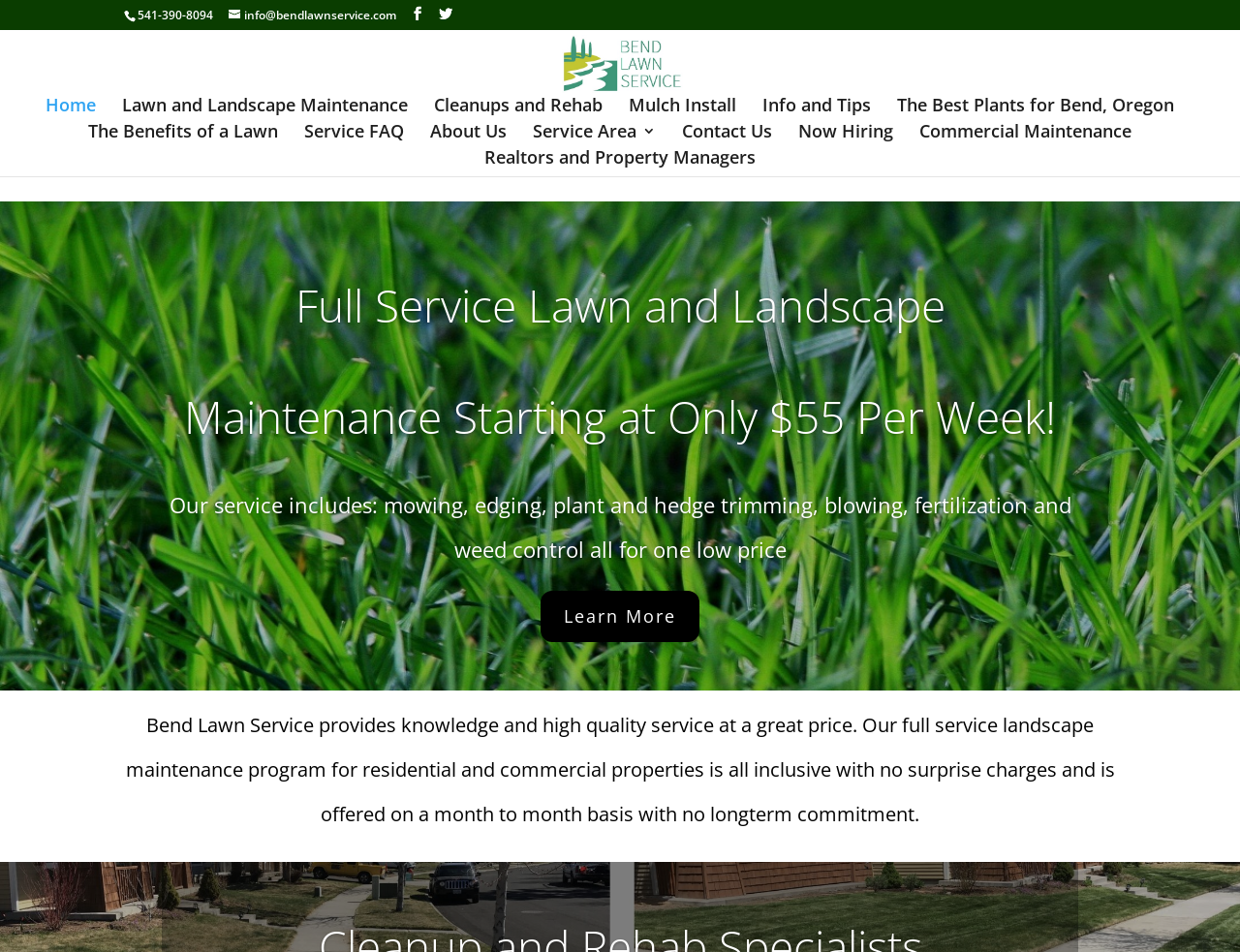How much does the full service lawn and landscape maintenance cost?
Based on the visual, give a brief answer using one word or a short phrase.

$55 Per Week